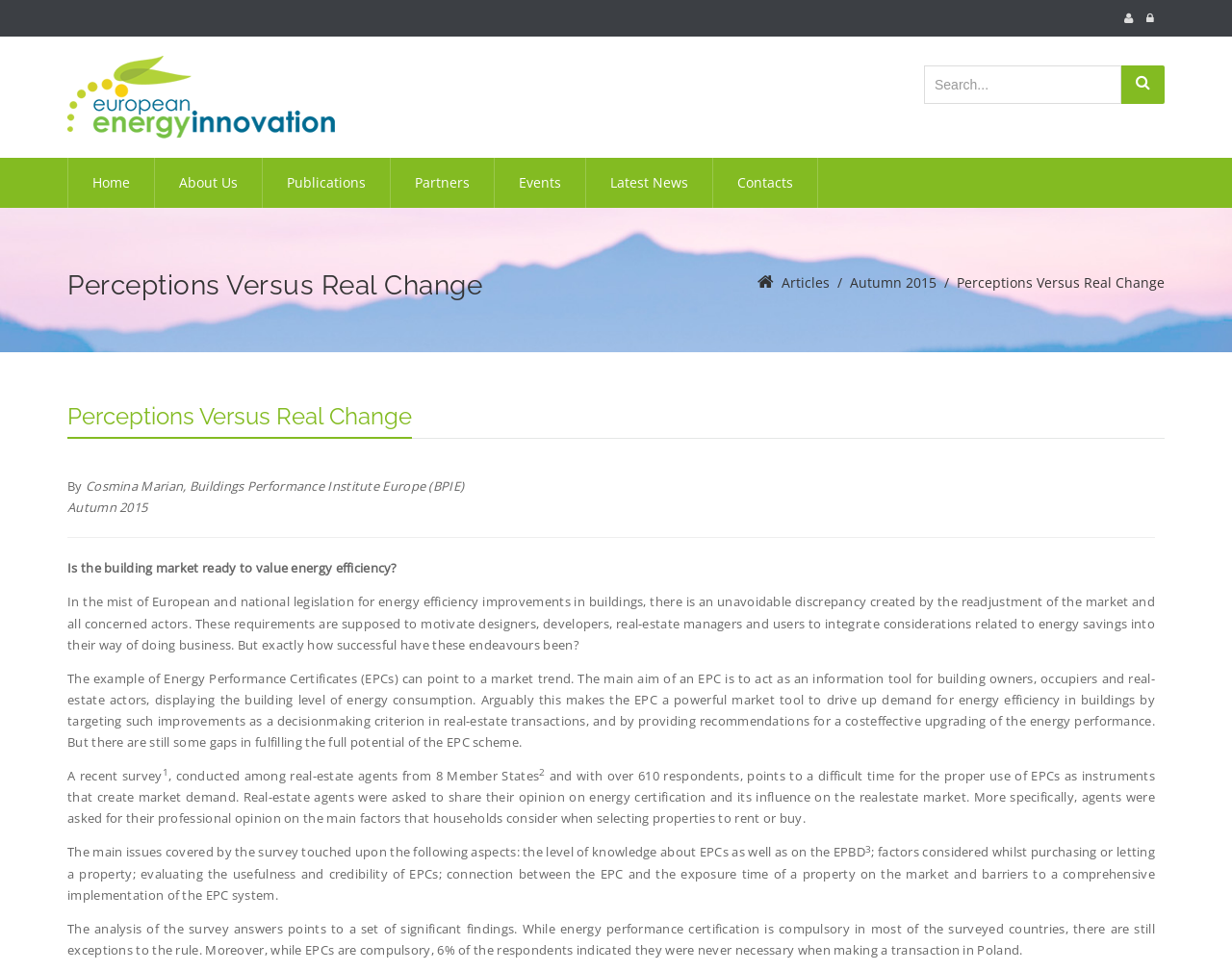Determine the bounding box coordinates of the clickable element to achieve the following action: 'View the latest news'. Provide the coordinates as four float values between 0 and 1, formatted as [left, top, right, bottom].

[0.476, 0.163, 0.578, 0.214]